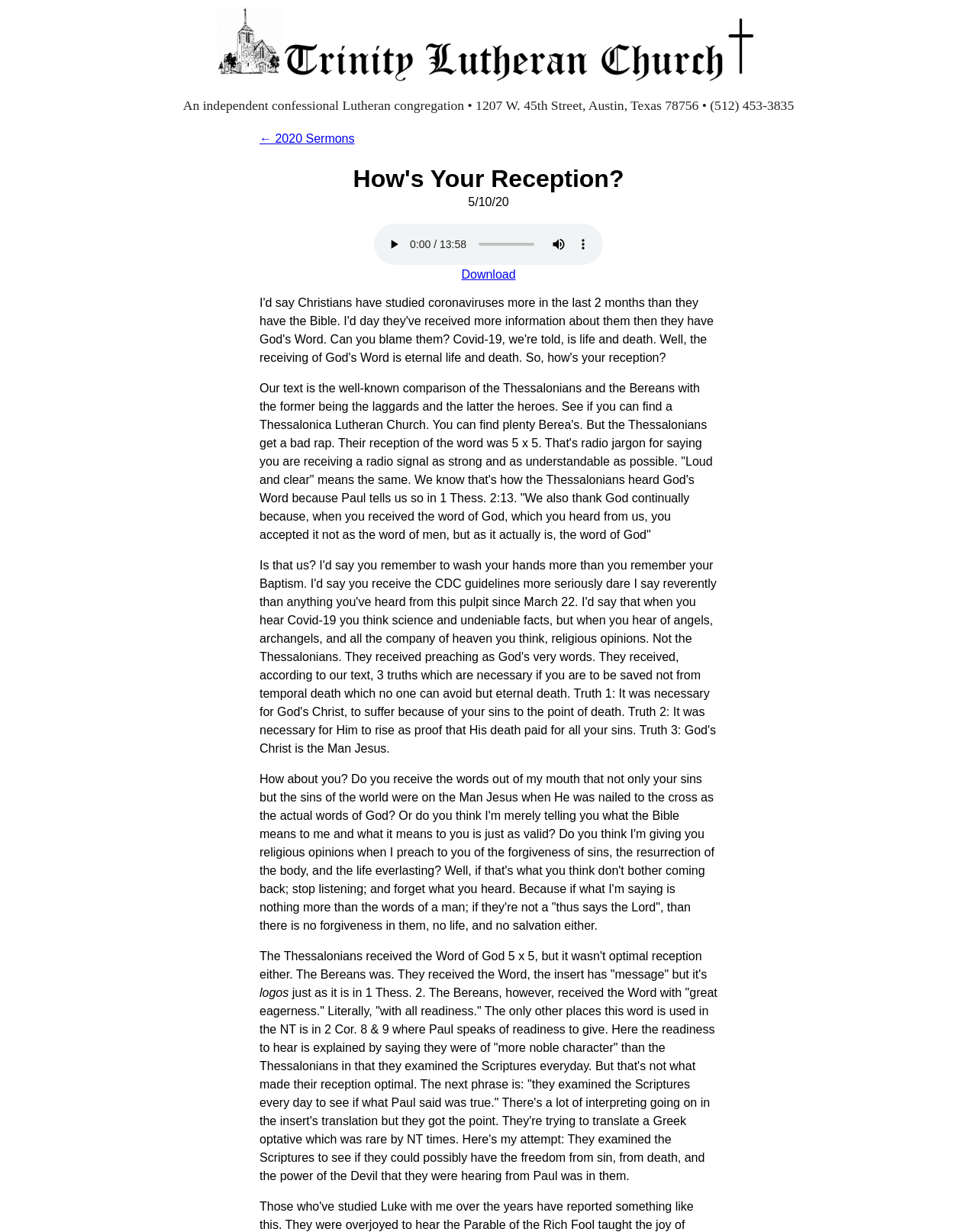Explain the contents of the webpage comprehensively.

The webpage is about Trinity Lutheran Church in Austin, Texas. At the top, there is a link to an unknown destination. Below it, there is a brief introduction to the church, including its address and phone number. 

To the right of the introduction, there is a link to "2020 Sermons" and a heading "How's Your Reception?" followed by a date "5/10/20". Below the heading, there is an audio player with play, mute, and show more media controls buttons, as well as a slider to scrub through the audio. 

To the right of the audio player, there is a link to download the audio. Below the audio player, there is a long passage of text discussing the reception of God's word, comparing the Thessalonians and the Bereans, and explaining how the Bereans received the word with great eagerness and examined the scriptures every day to verify what they were hearing. The passage is divided into several paragraphs.